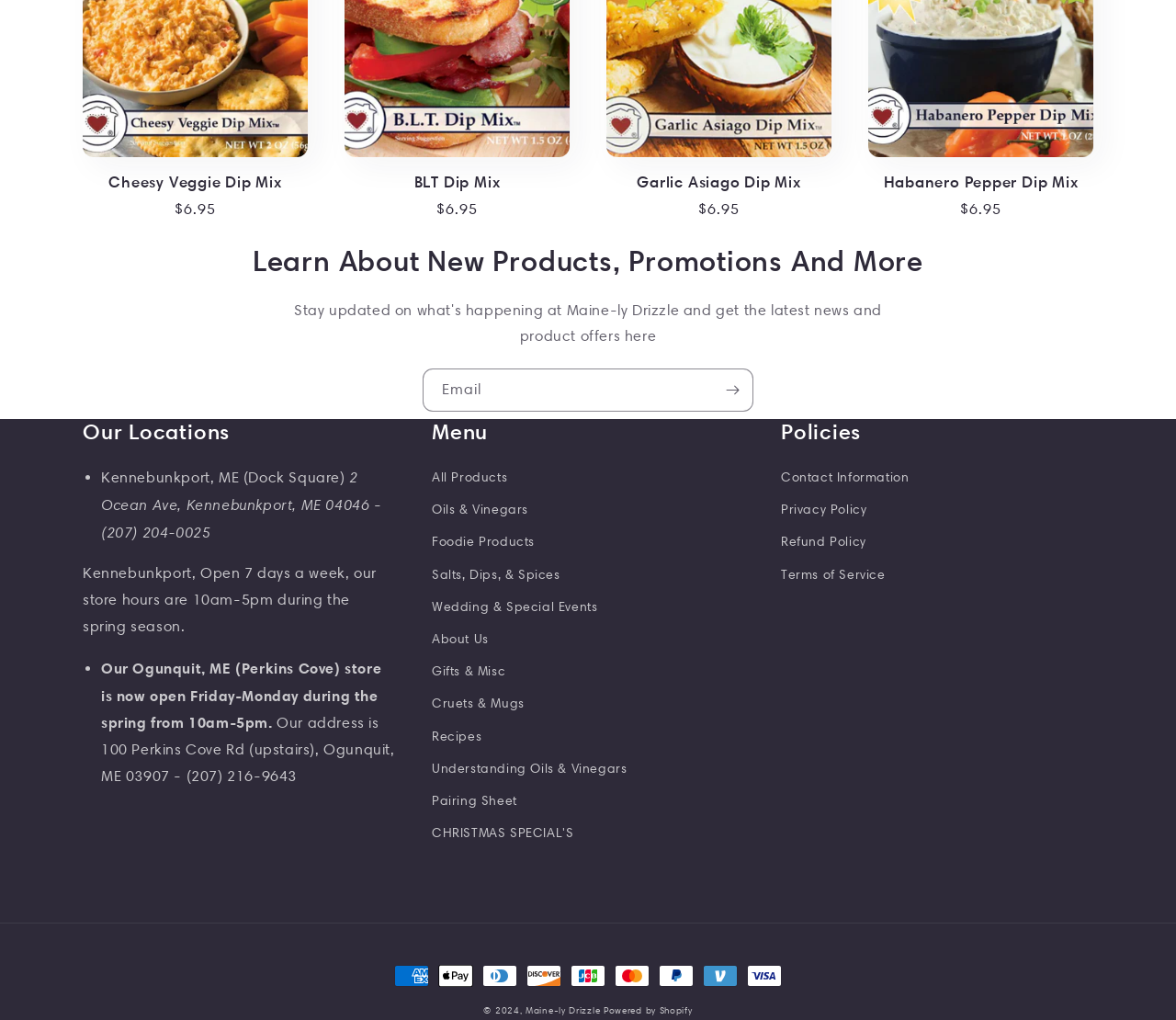Answer this question in one word or a short phrase: What is the name of the company?

Maine-ly Drizzle